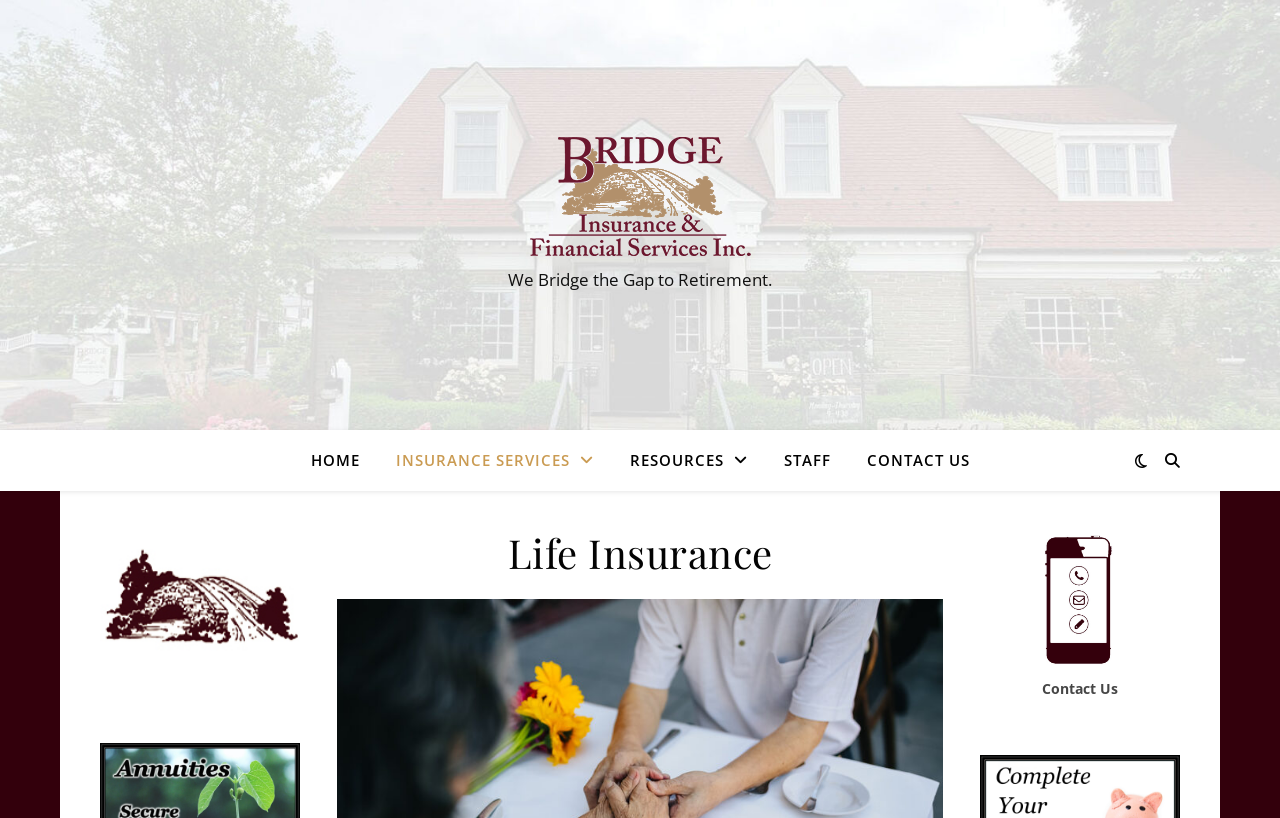Is the image of the company logo to the left or right of the company name? From the image, respond with a single word or brief phrase.

right